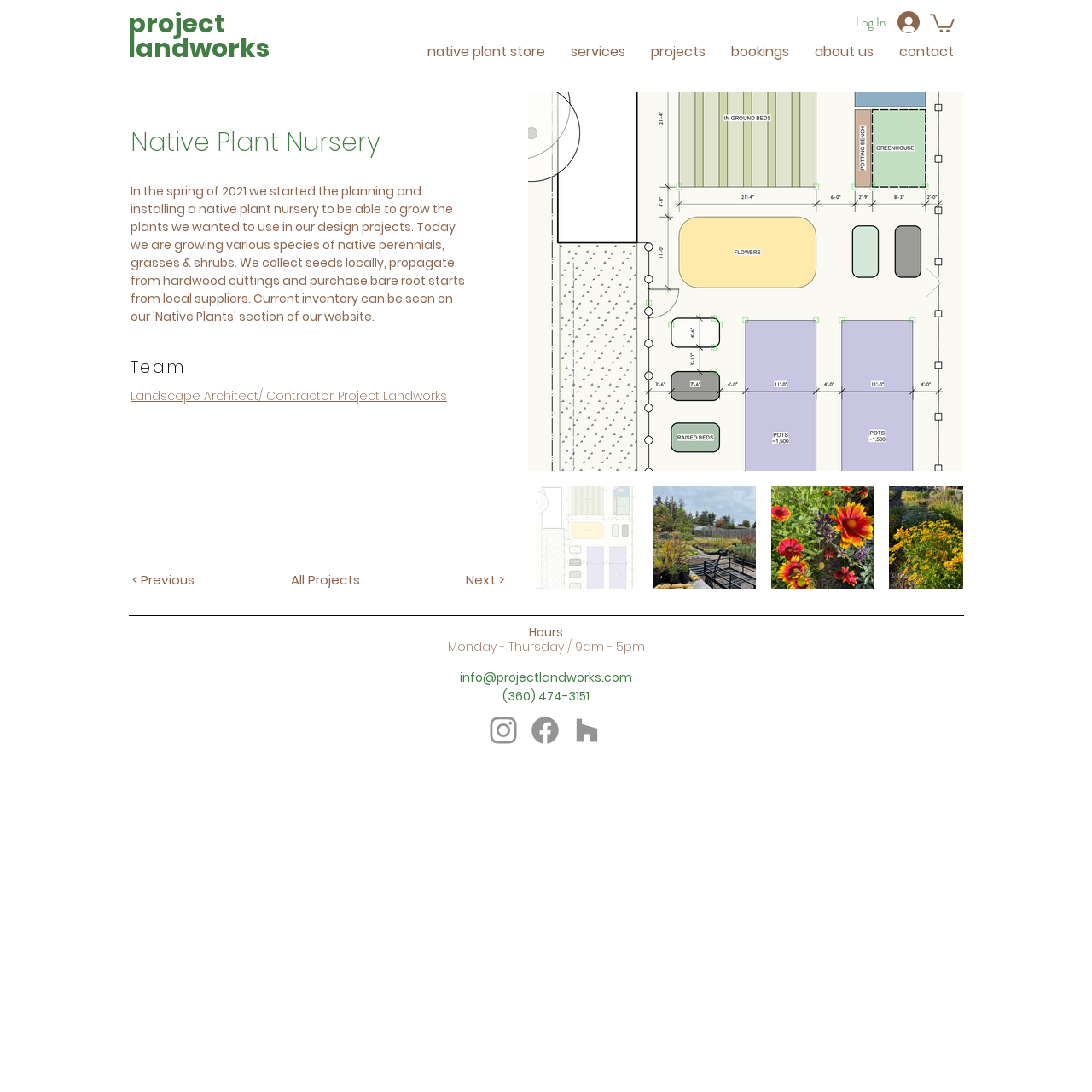Locate the bounding box coordinates of the element you need to click to accomplish the task described by this instruction: "Contact us".

[0.812, 0.036, 0.885, 0.059]